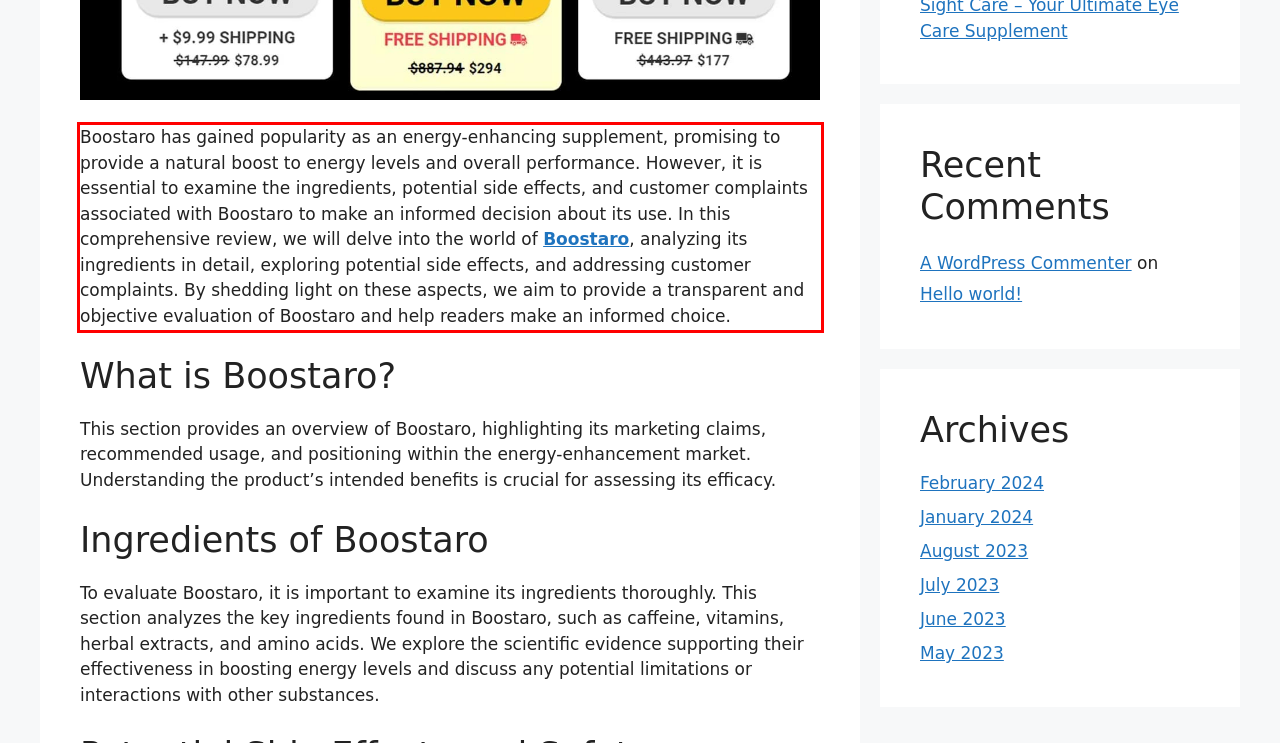Using OCR, extract the text content found within the red bounding box in the given webpage screenshot.

Boostaro has gained popularity as an energy-enhancing supplement, promising to provide a natural boost to energy levels and overall performance. However, it is essential to examine the ingredients, potential side effects, and customer complaints associated with Boostaro to make an informed decision about its use. In this comprehensive review, we will delve into the world of Boostaro, analyzing its ingredients in detail, exploring potential side effects, and addressing customer complaints. By shedding light on these aspects, we aim to provide a transparent and objective evaluation of Boostaro and help readers make an informed choice.